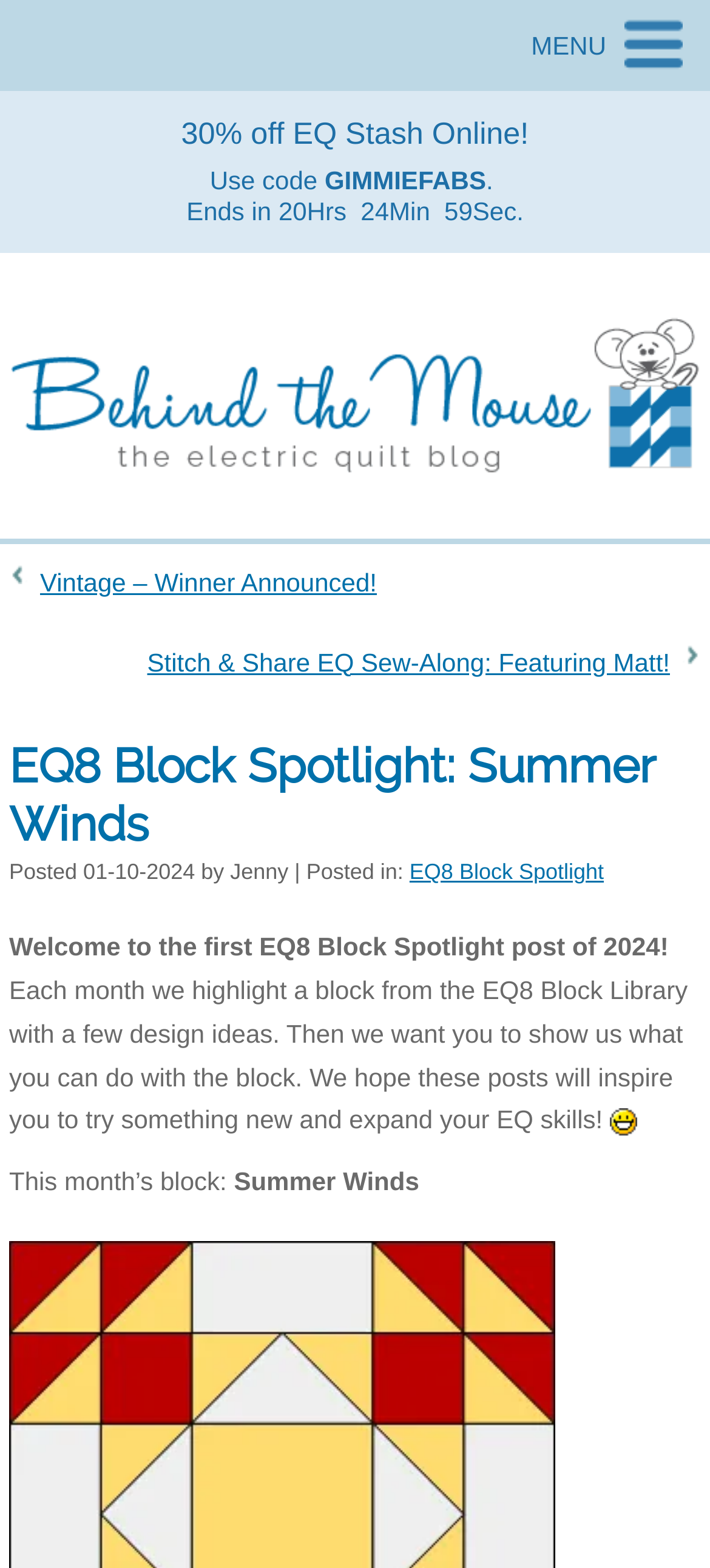Determine the bounding box coordinates for the UI element with the following description: "details". The coordinates should be four float numbers between 0 and 1, represented as [left, top, right, bottom].

[0.0, 0.058, 1.0, 0.161]